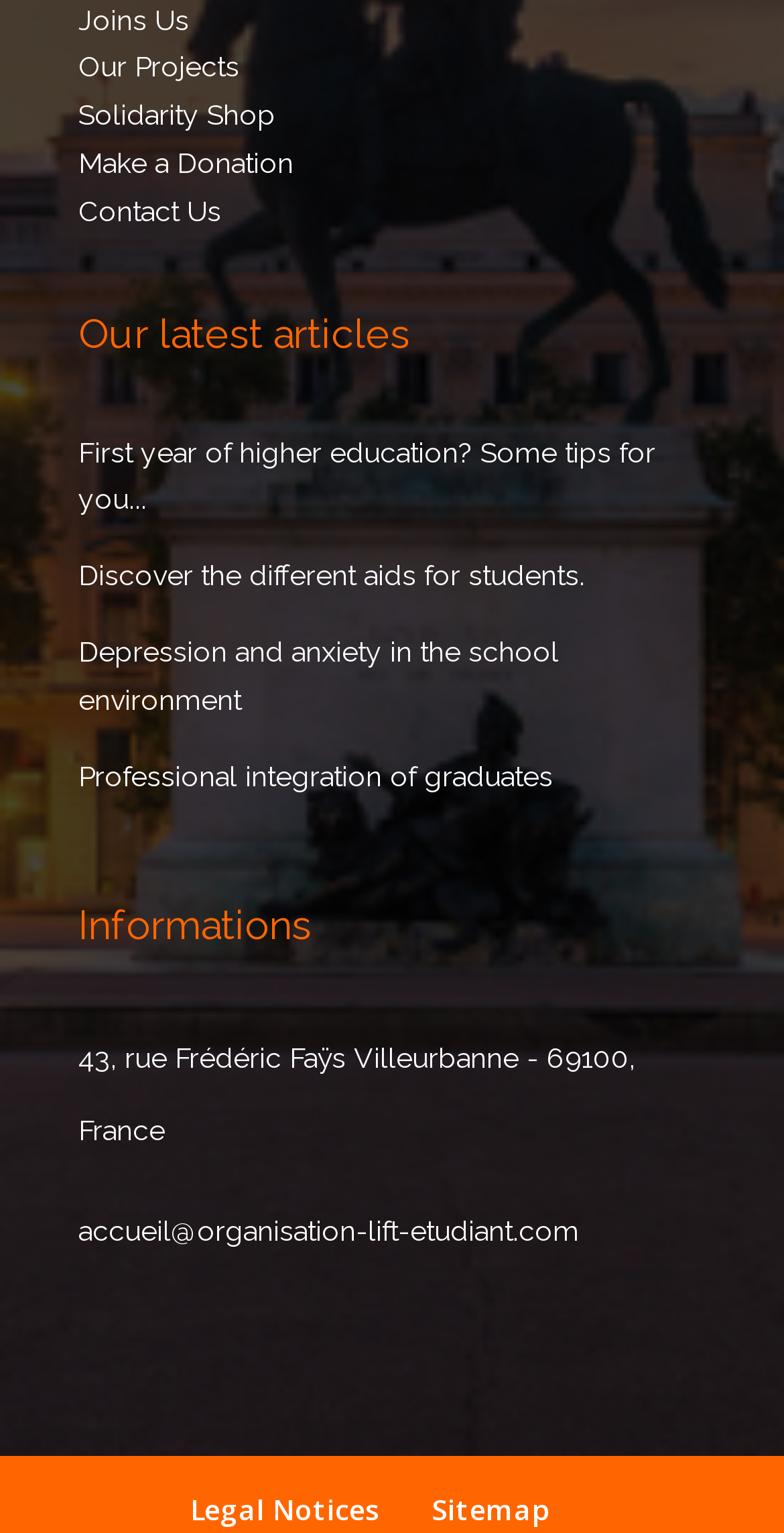Please identify the bounding box coordinates of the element that needs to be clicked to perform the following instruction: "Check 'Legal Notices'".

[0.242, 0.973, 0.483, 0.998]